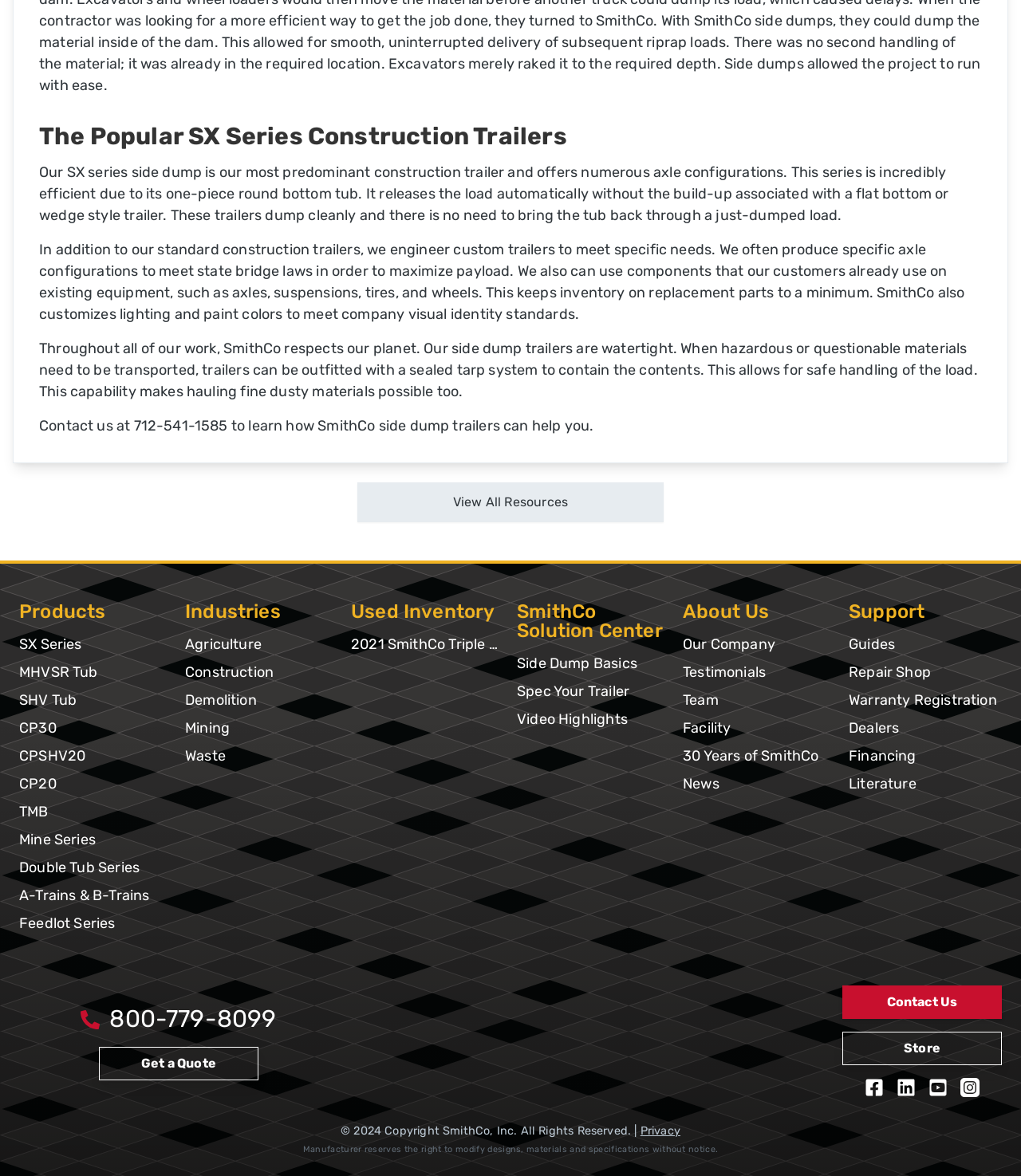Please determine the bounding box coordinates of the area that needs to be clicked to complete this task: 'Call 800-779-8009'. The coordinates must be four float numbers between 0 and 1, formatted as [left, top, right, bottom].

[0.079, 0.852, 0.271, 0.882]